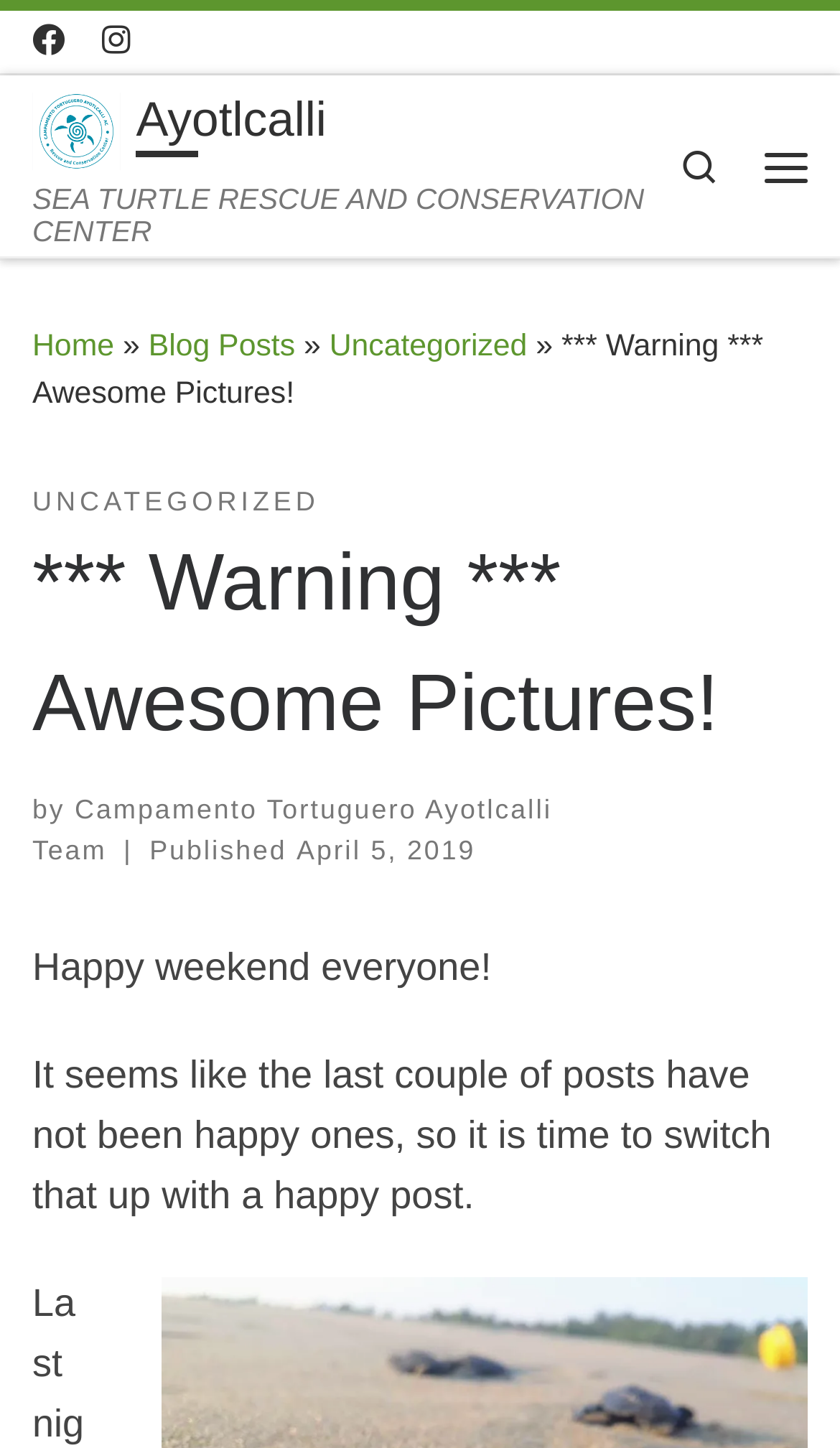Locate the bounding box coordinates of the area you need to click to fulfill this instruction: 'Go to Home'. The coordinates must be in the form of four float numbers ranging from 0 to 1: [left, top, right, bottom].

[0.038, 0.227, 0.136, 0.251]